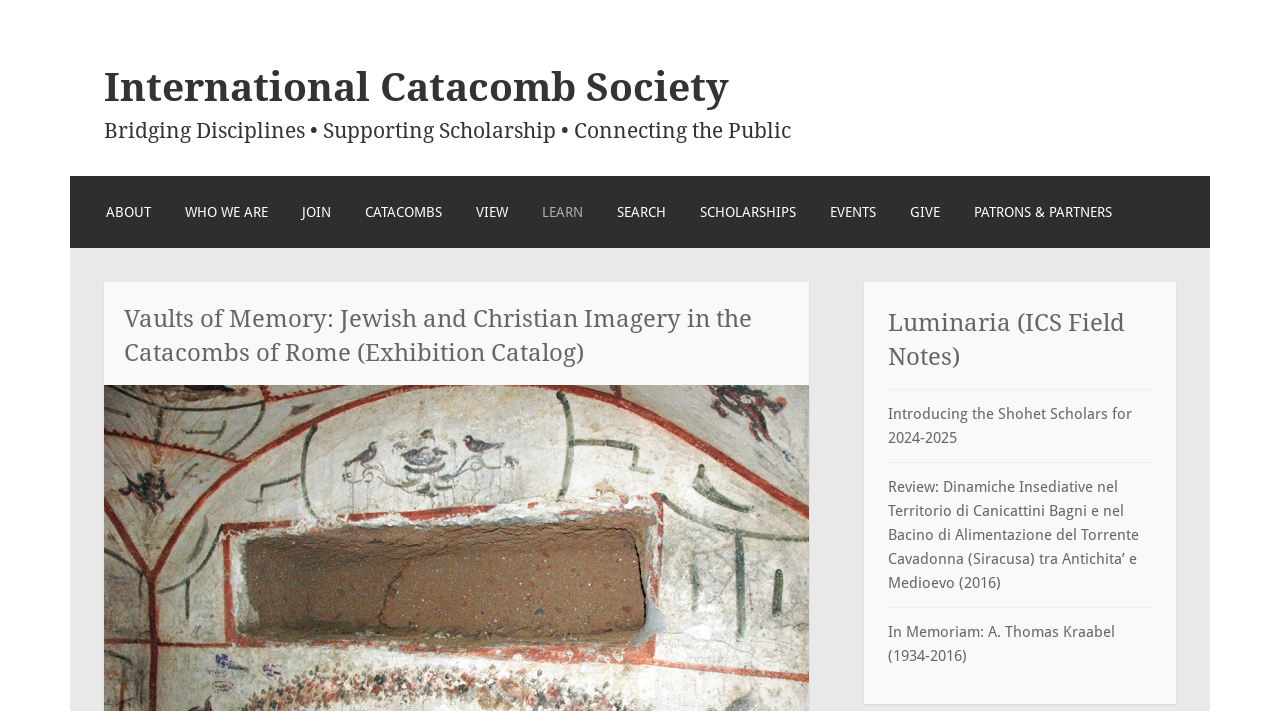Determine the coordinates of the bounding box for the clickable area needed to execute this instruction: "view about".

[0.083, 0.283, 0.118, 0.314]